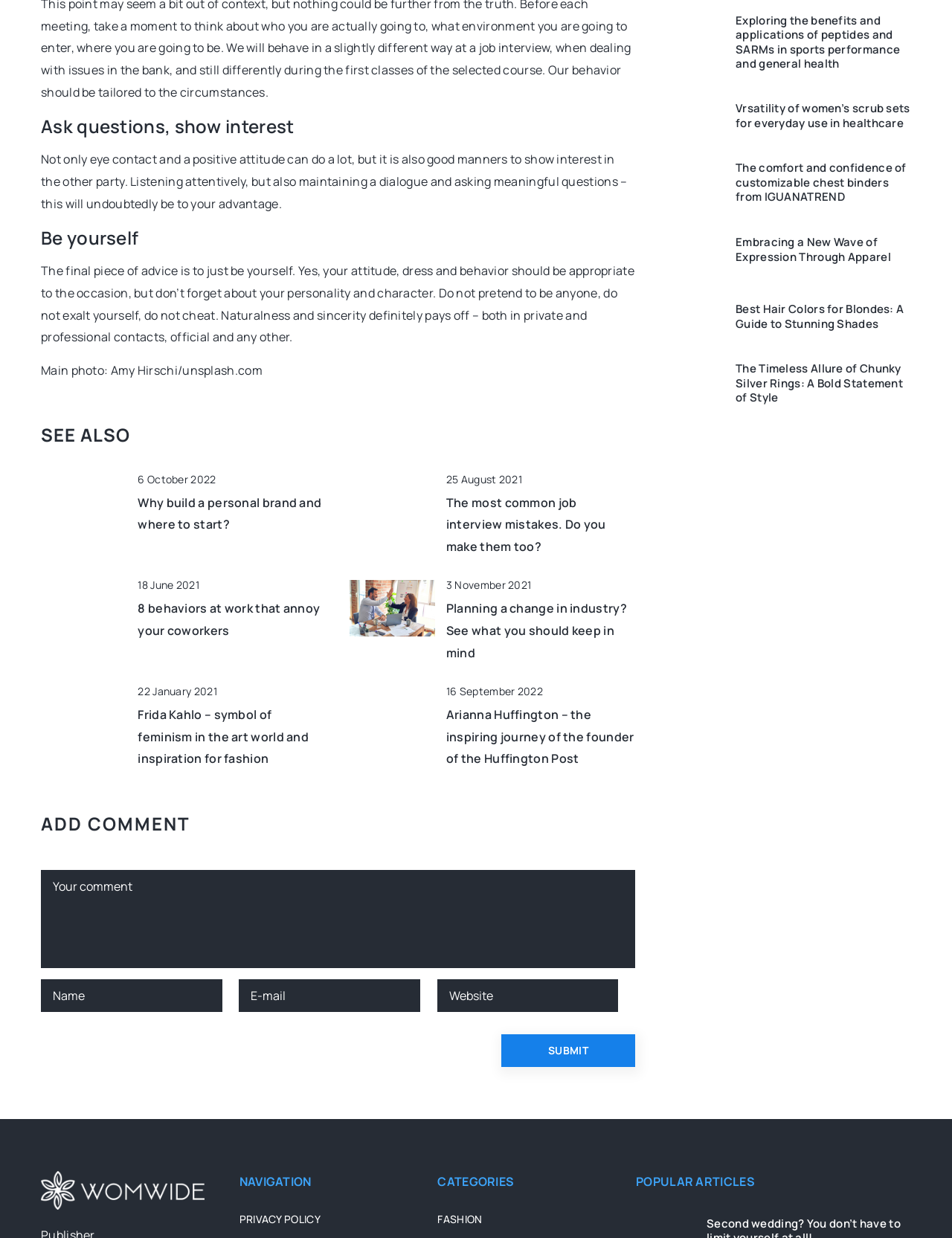What is the date of the article 'Why build a personal brand and where to start?'?
Ensure your answer is thorough and detailed.

According to the timestamp next to the article link, the article 'Why build a personal brand and where to start?' was published on 6 October 2022.